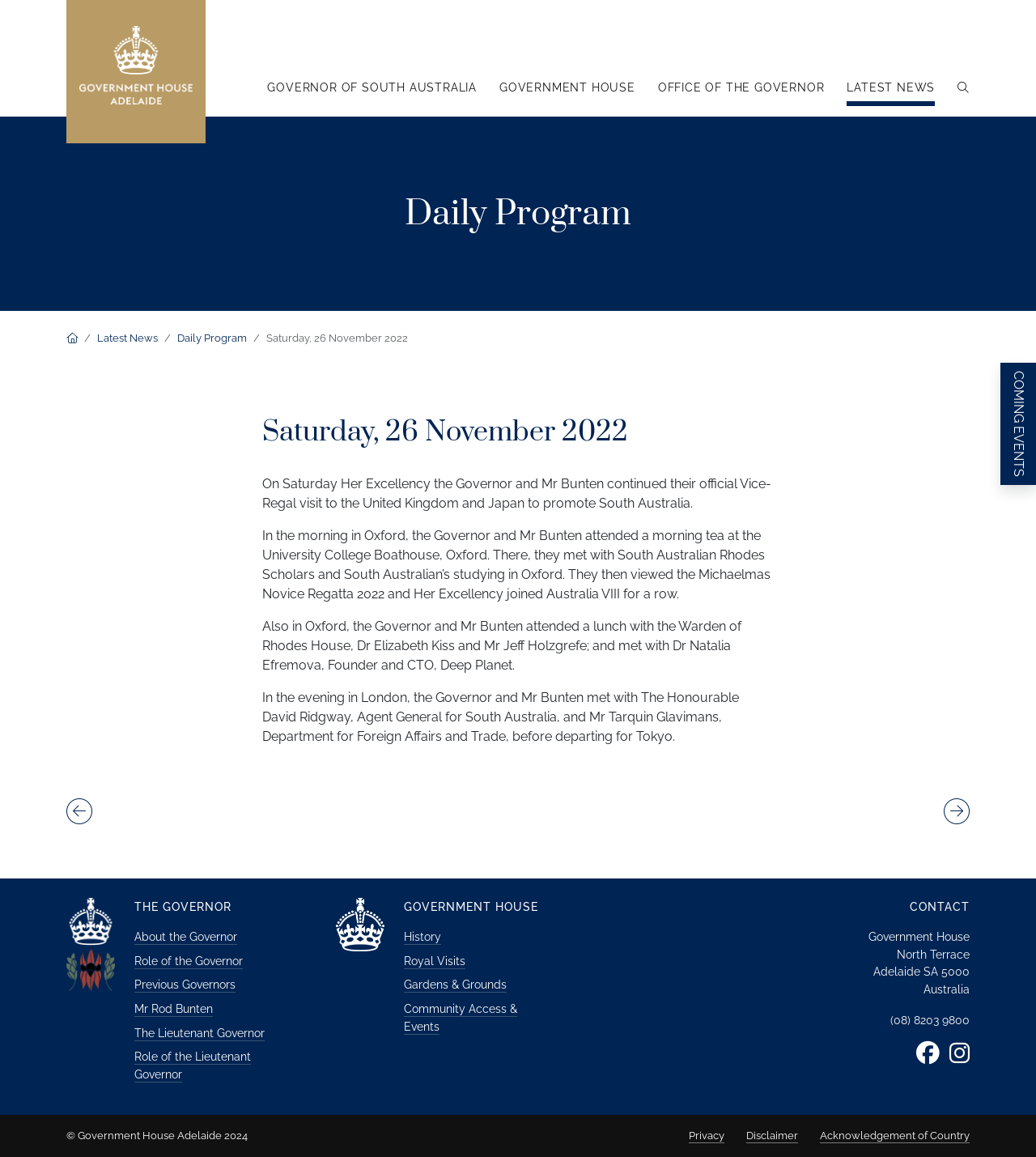What is the name of the house?
Kindly offer a comprehensive and detailed response to the question.

I found the answer by looking at the top navigation bar, where there are several links, including 'GOVERNMENT HOUSE'. This suggests that the webpage is related to Government House. Additionally, the image with the description 'Government House Adelaide' at the top of the page further supports this conclusion.